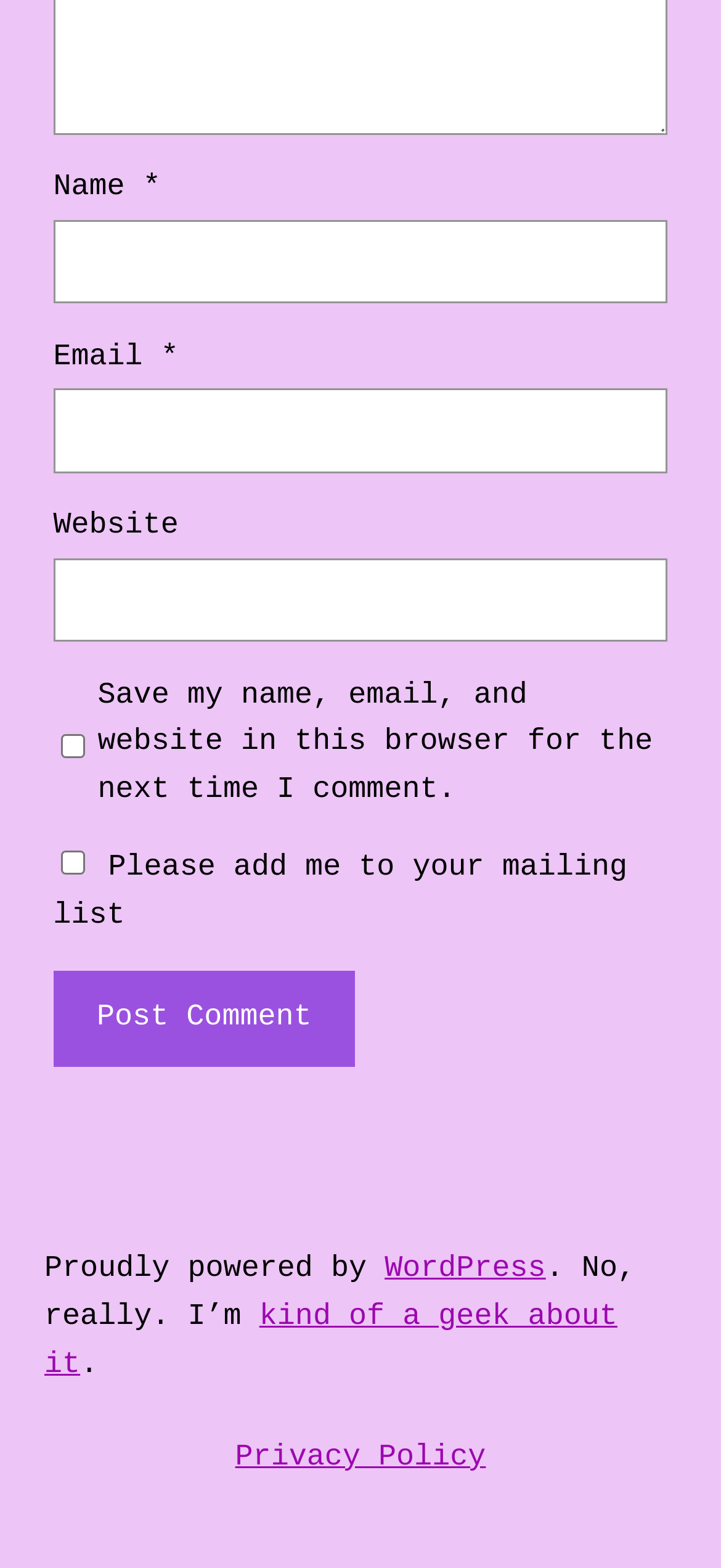What is the label of the first textbox?
Refer to the screenshot and answer in one word or phrase.

Name *